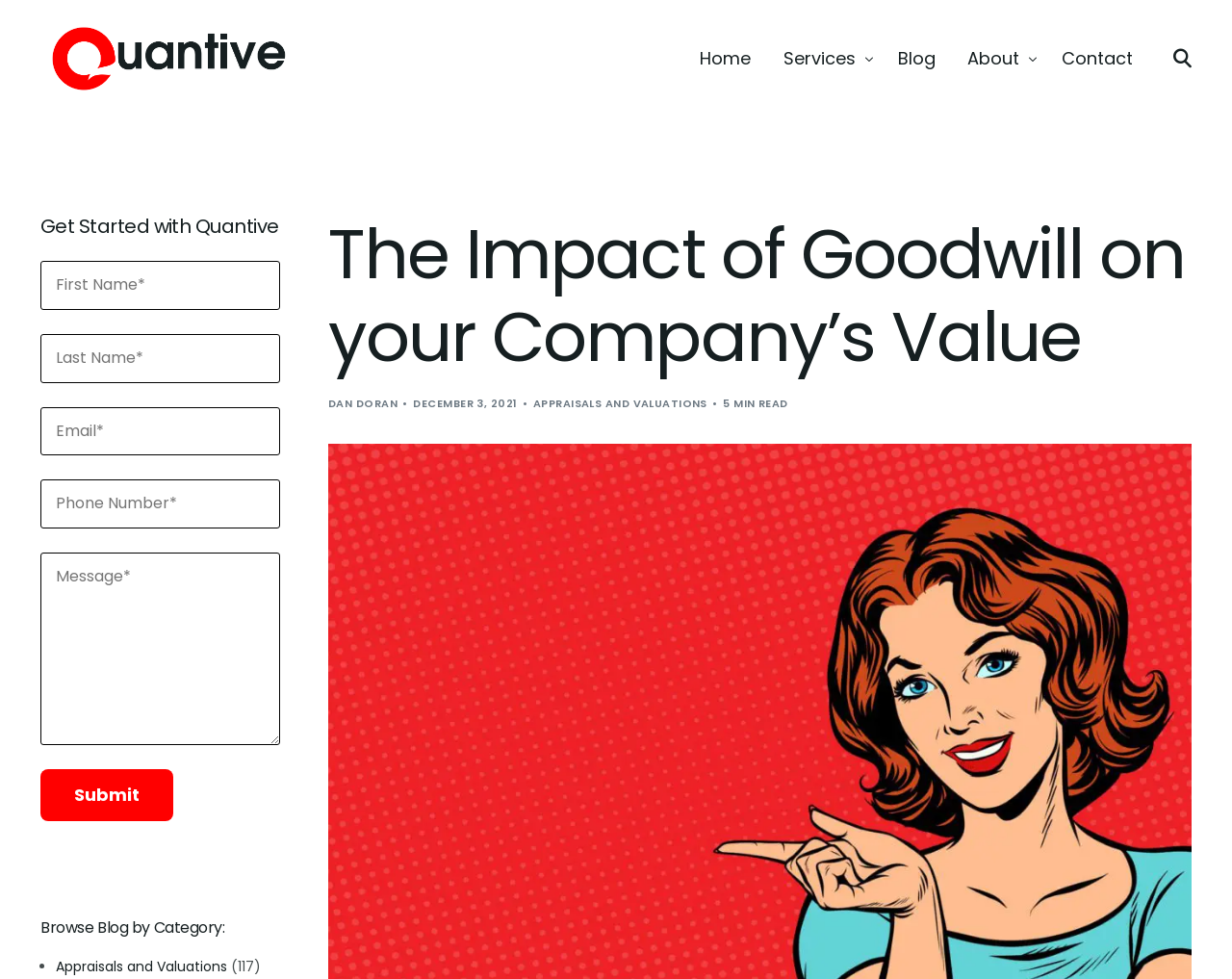Locate the bounding box coordinates of the clickable region necessary to complete the following instruction: "Click on the 'Home' link". Provide the coordinates in the format of four float numbers between 0 and 1, i.e., [left, top, right, bottom].

[0.555, 0.0, 0.623, 0.119]